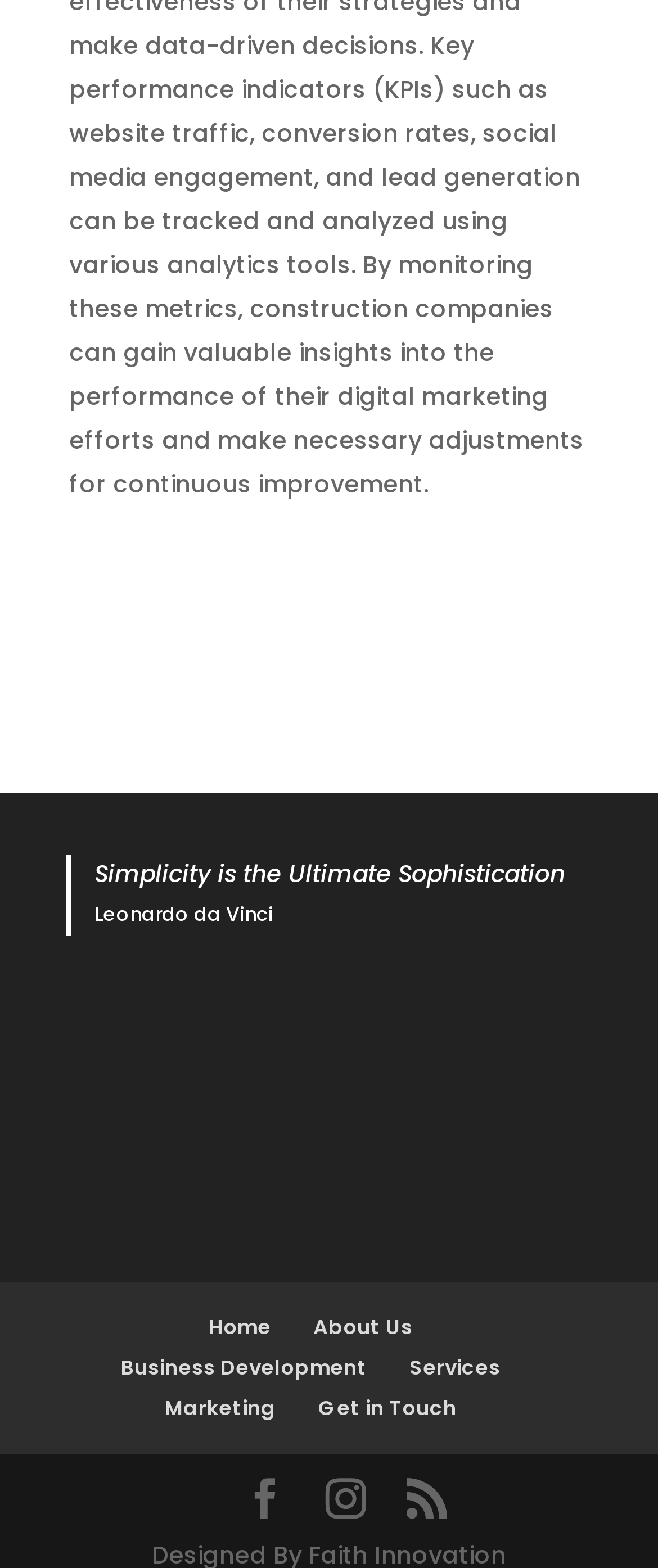Pinpoint the bounding box coordinates of the clickable area necessary to execute the following instruction: "learn about the company". The coordinates should be given as four float numbers between 0 and 1, namely [left, top, right, bottom].

[0.476, 0.837, 0.627, 0.855]